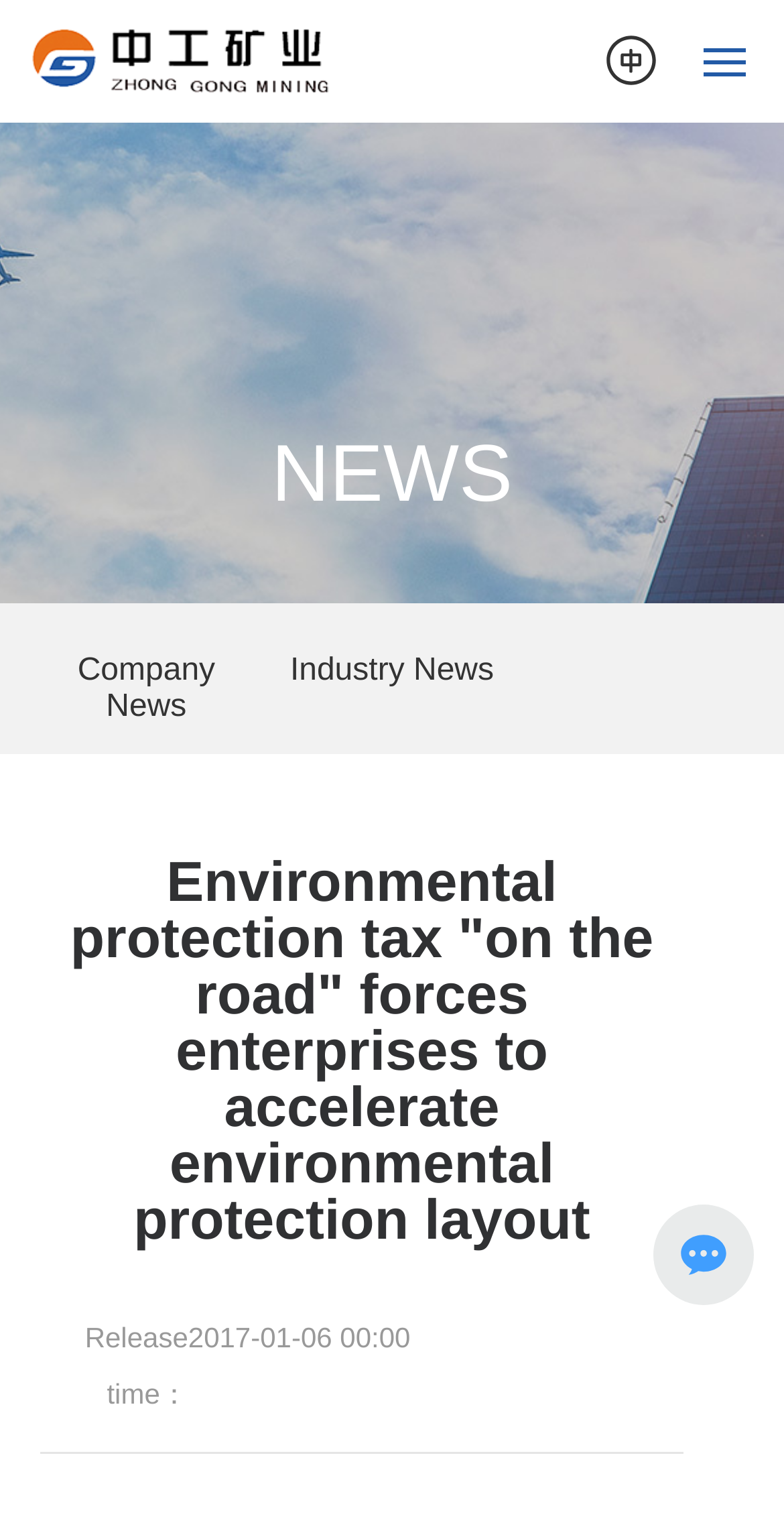Using the information shown in the image, answer the question with as much detail as possible: What is the release time of the news article?

I found the release time of the news article by looking at the text below the heading of the article, which says 'Release time：2017-01-06 00:00'.